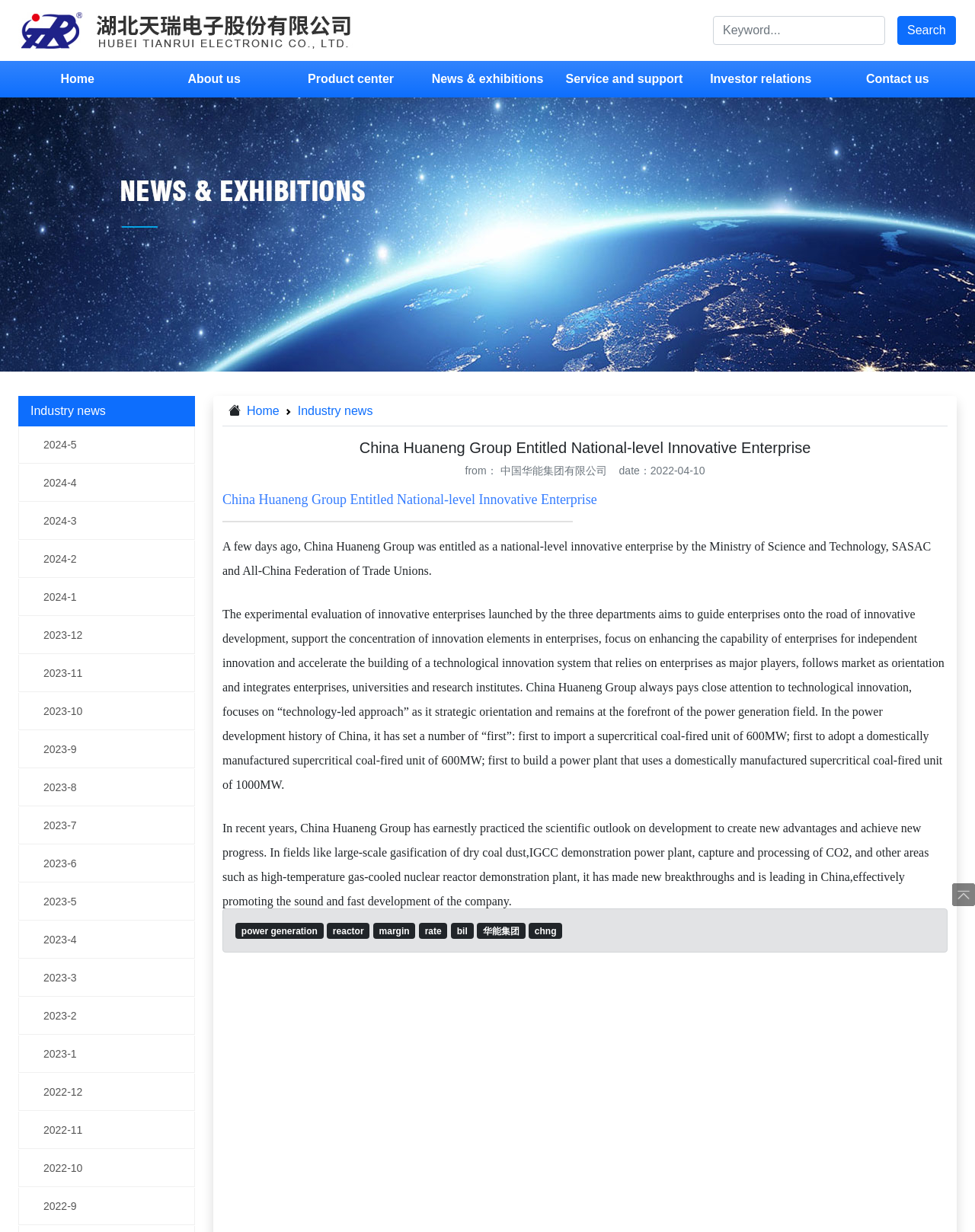Please provide the bounding box coordinates in the format (top-left x, top-left y, bottom-right x, bottom-right y). Remember, all values are floating point numbers between 0 and 1. What is the bounding box coordinate of the region described as: 2023-11

[0.019, 0.532, 0.2, 0.562]